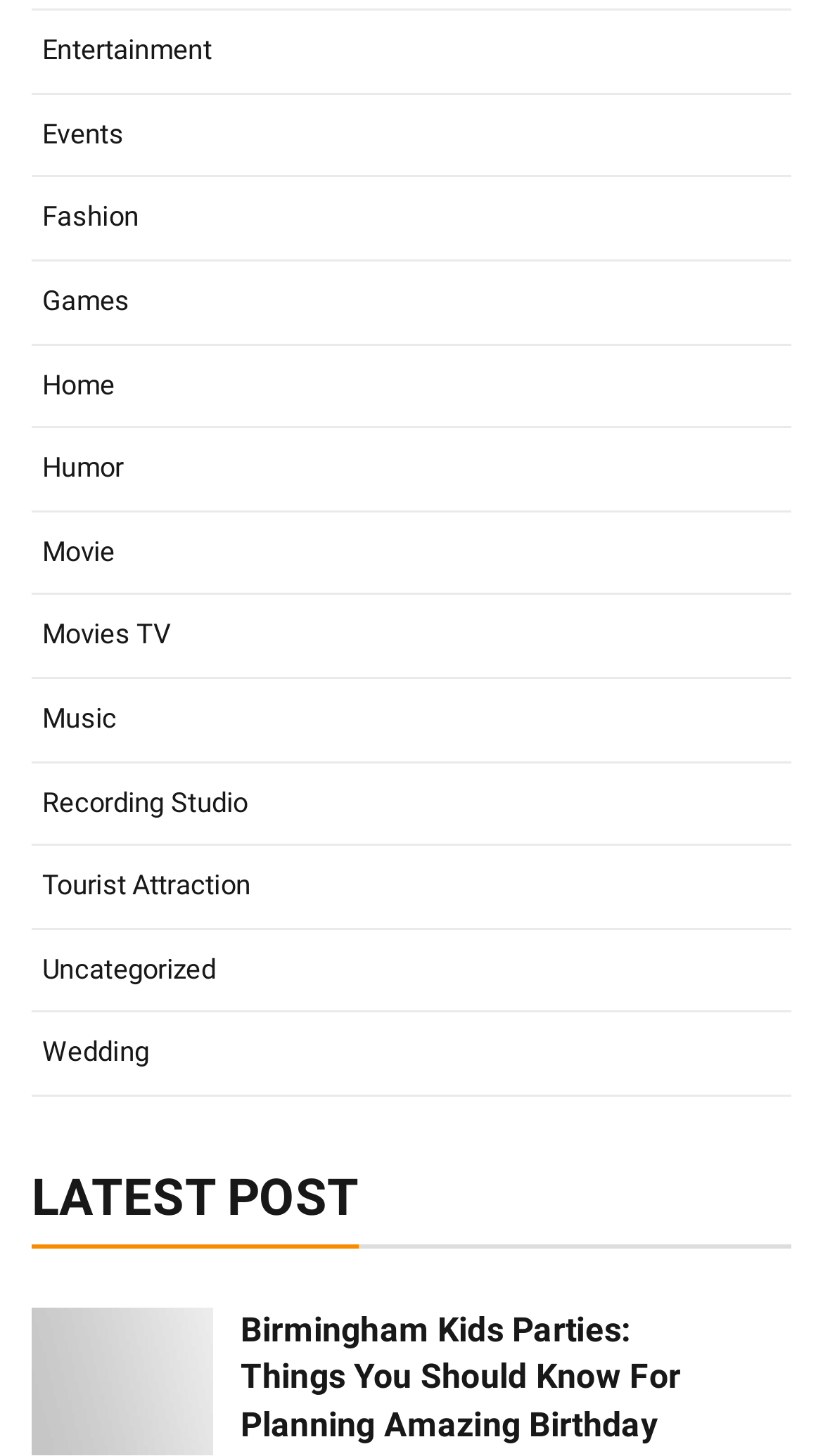Find the bounding box coordinates of the clickable area required to complete the following action: "Click on Entertainment".

[0.038, 0.008, 0.962, 0.064]